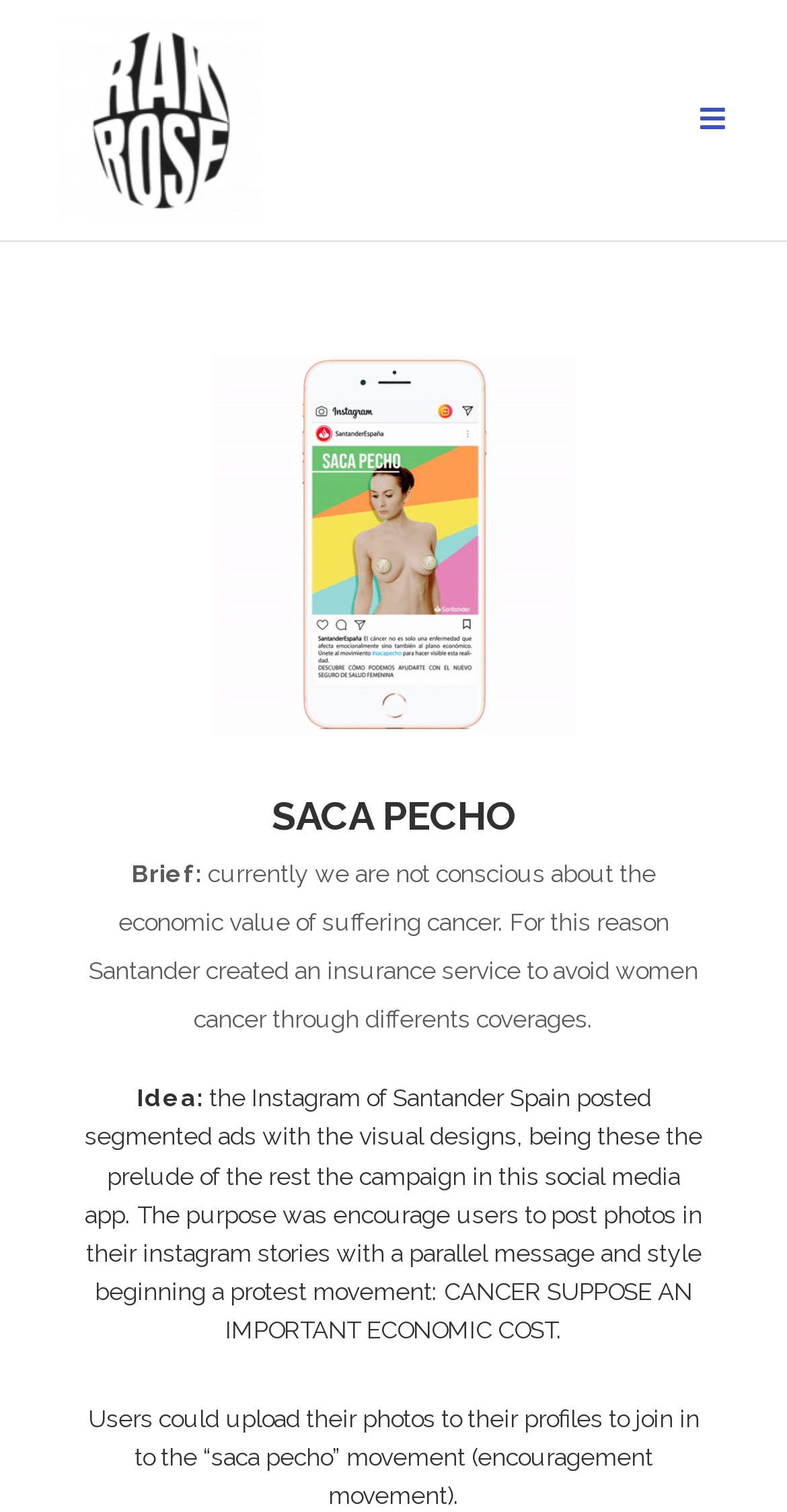What is the purpose of the Instagram ads?
Look at the image and answer the question using a single word or phrase.

Encourage users to post photos